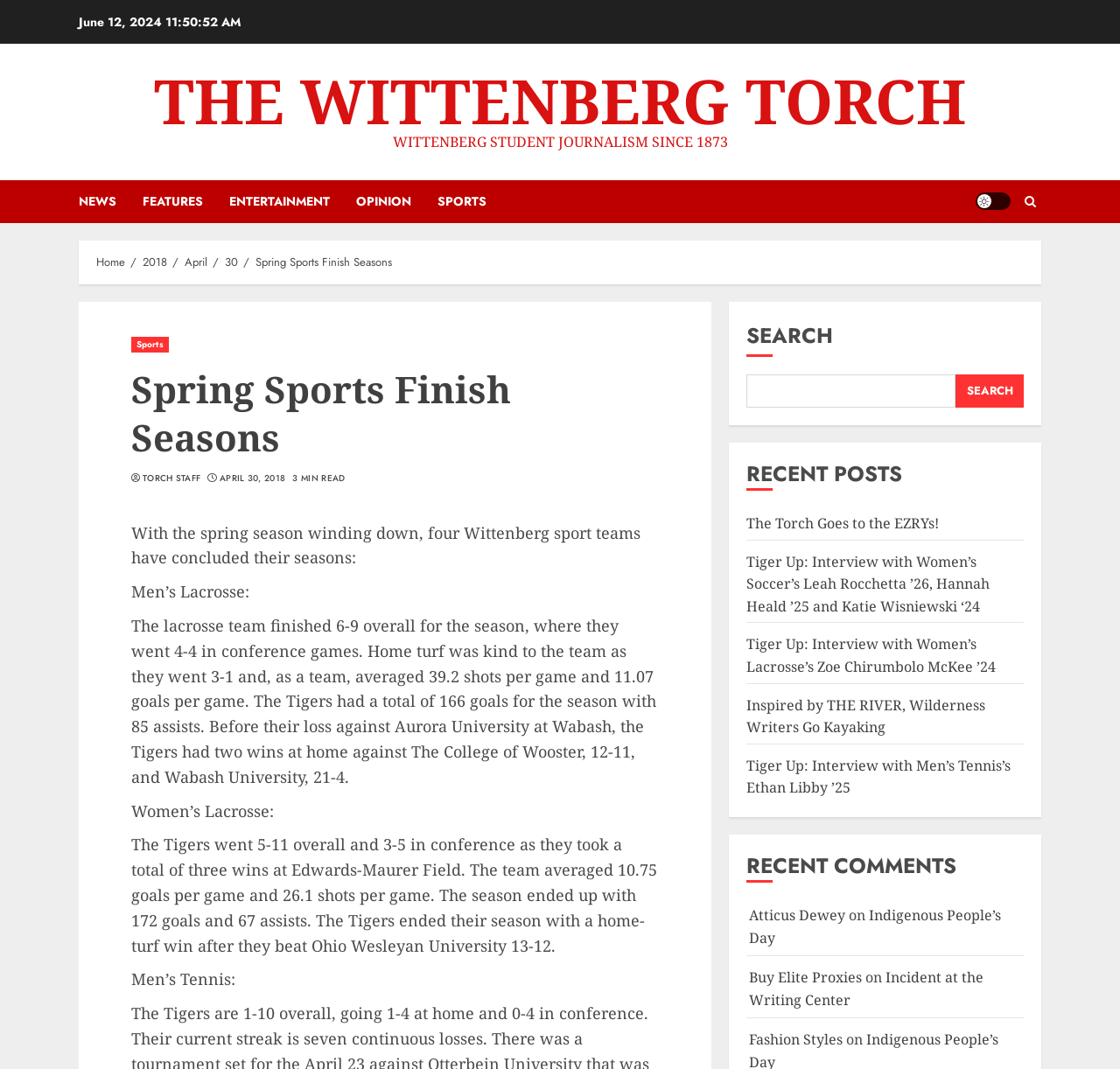What is the name of the university mentioned in the article?
Using the image, provide a concise answer in one word or a short phrase.

Wittenberg